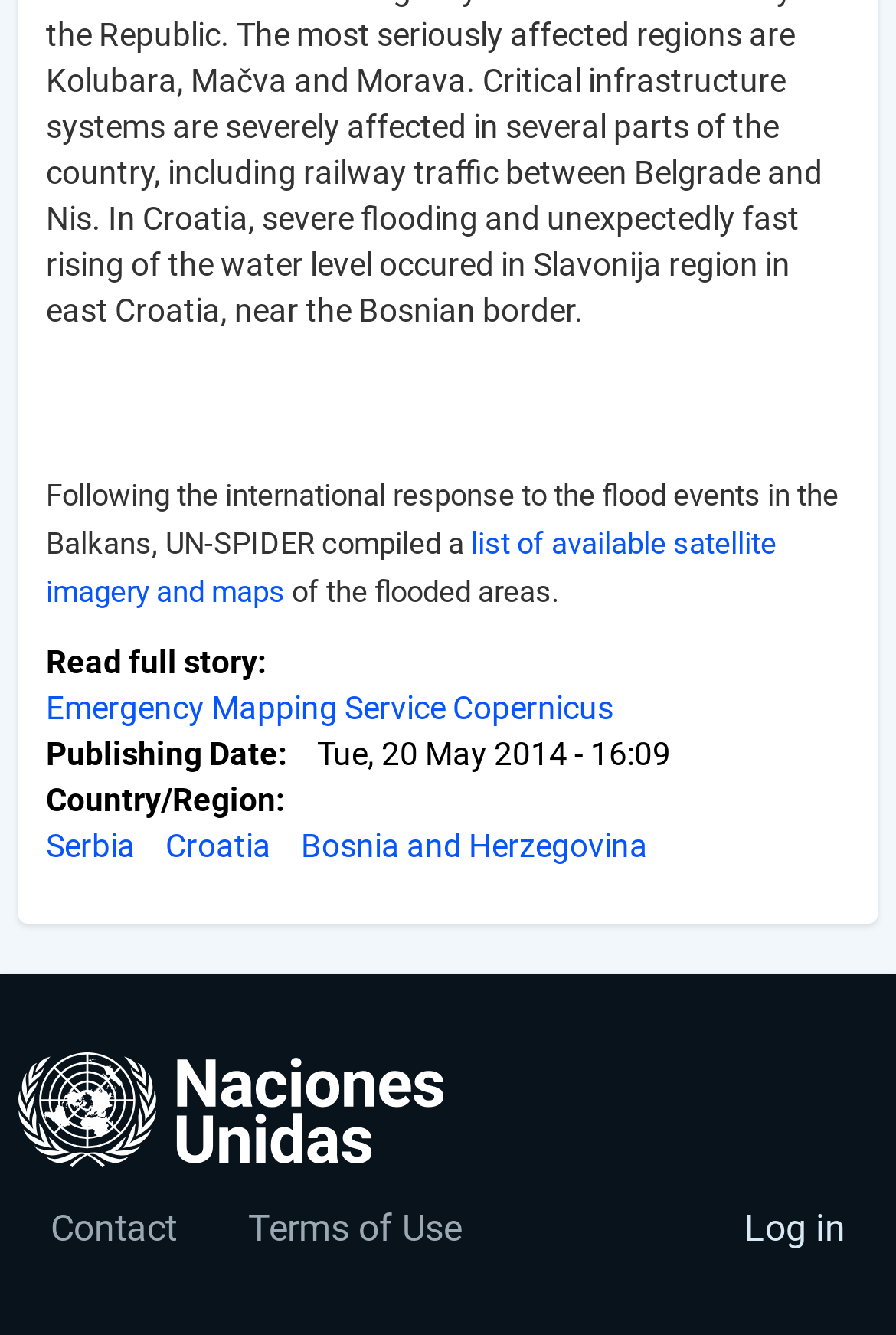Find the bounding box coordinates for the area that must be clicked to perform this action: "Log in".

[0.795, 0.799, 0.979, 0.857]